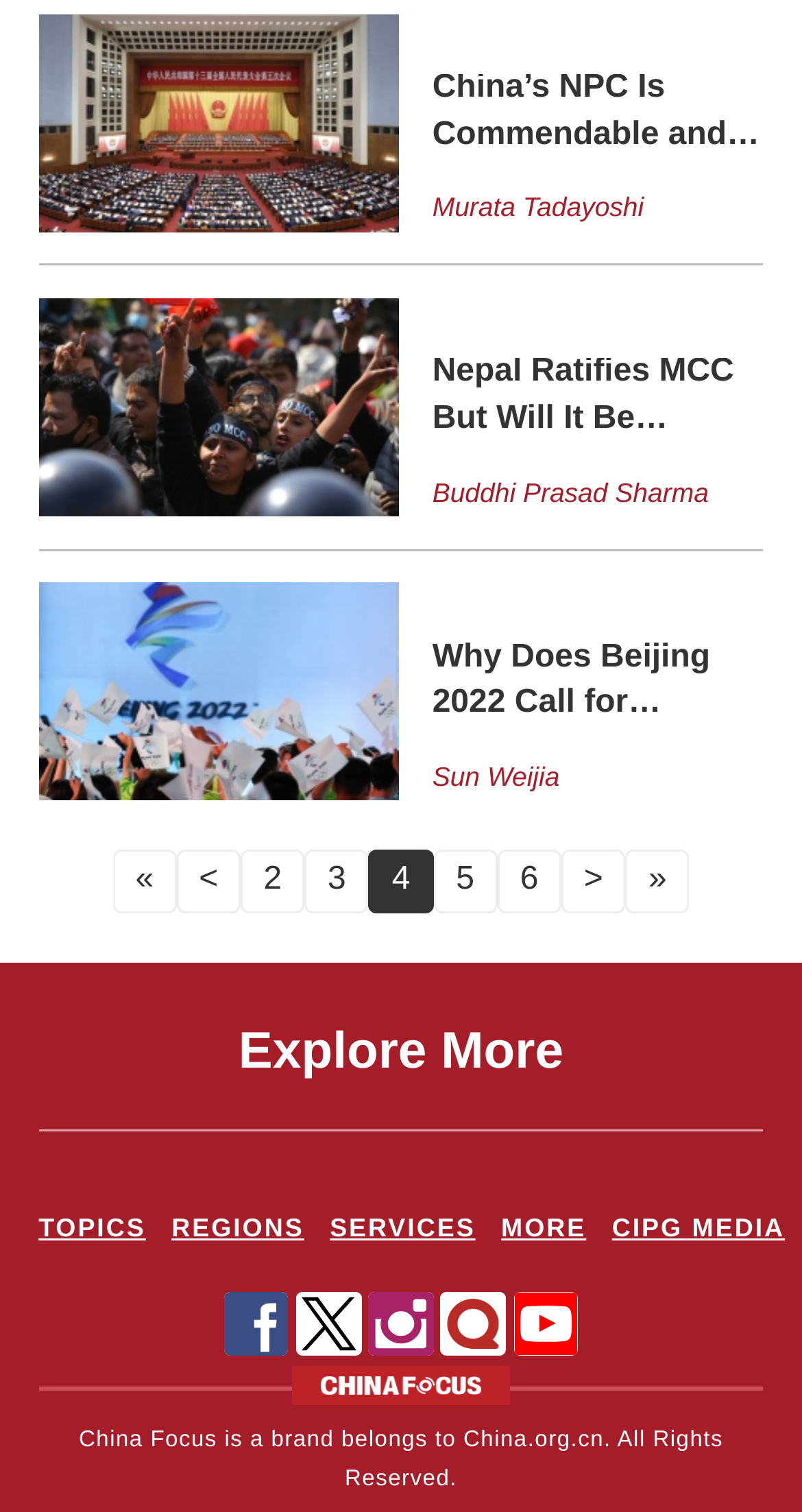Highlight the bounding box coordinates of the element that should be clicked to carry out the following instruction: "Go to the next page". The coordinates must be given as four float numbers ranging from 0 to 1, i.e., [left, top, right, bottom].

[0.7, 0.561, 0.78, 0.604]